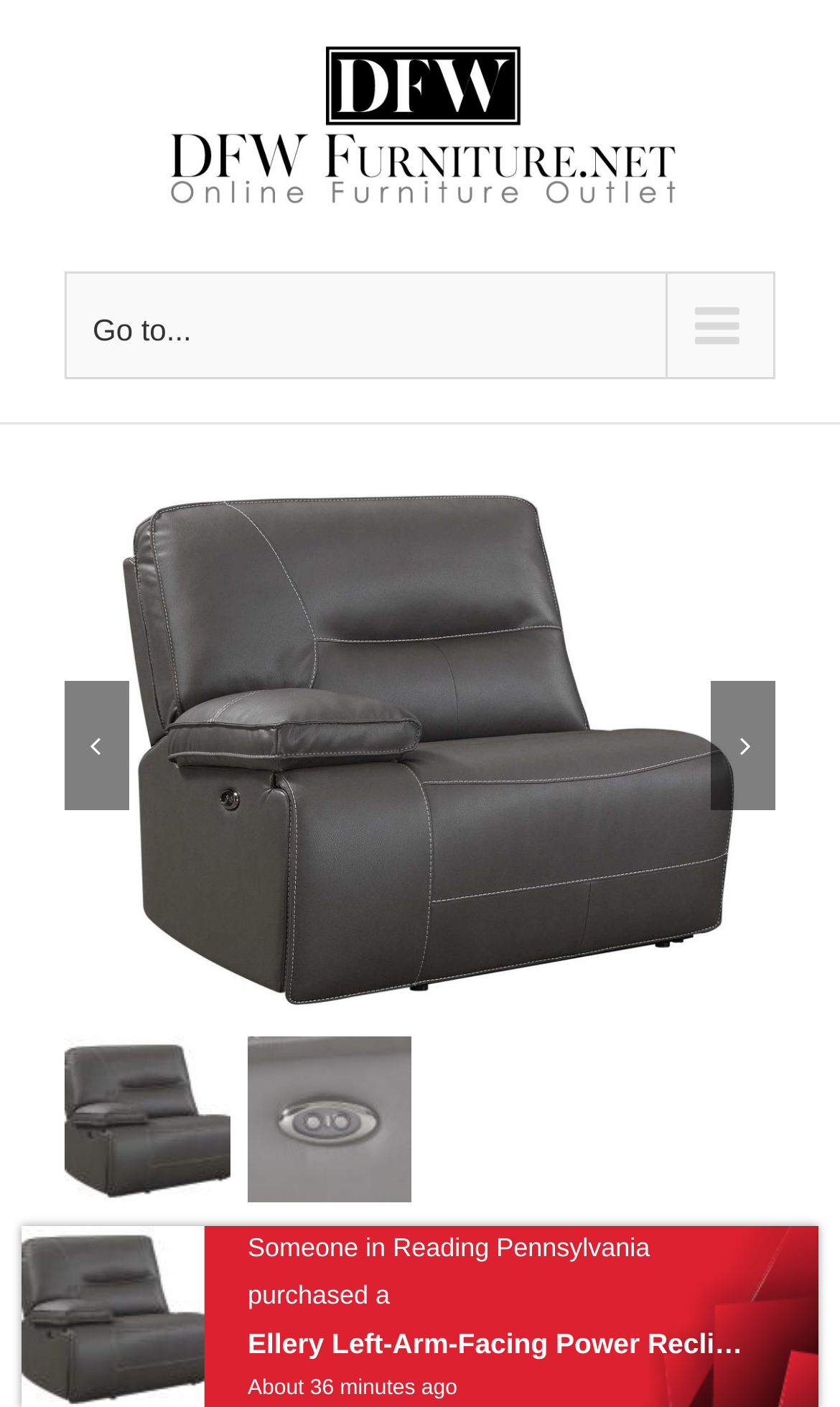Provide an in-depth caption for the contents of the webpage.

The webpage is about the Ellery Left-Arm-Facing Power Recliner with USB, featuring a product from DFW Furniture Co. At the top left corner, there is a logo of DFW Furniture Co., accompanied by a navigation menu for mobile devices. Below the logo, there is a button to expand the main menu.

On the top center of the page, there is a large image of the Ellery Left-Arm-Facing Power Recliner with USB, taking up most of the width. Below the image, there are two links with the same text, "Ellery Left-Arm-Facing Power Recliner with USB - DFW", and another link with a star icon. To the right of these links, there are two more links with icons, one with a heart and another with a share icon.

Further down, there are two more images, one of the Ellery Left-Arm-Facing Power Recliner with USB and another of the Ellery 6-Piece Power Reclining Sectional. At the bottom right corner, there is a link to go back to the top of the page.

The product description, as mentioned in the meta description, highlights the ultra-wide seating and charcoal color fabric with contrasting stitching and a dimpled back, providing comfort and a stylish look.